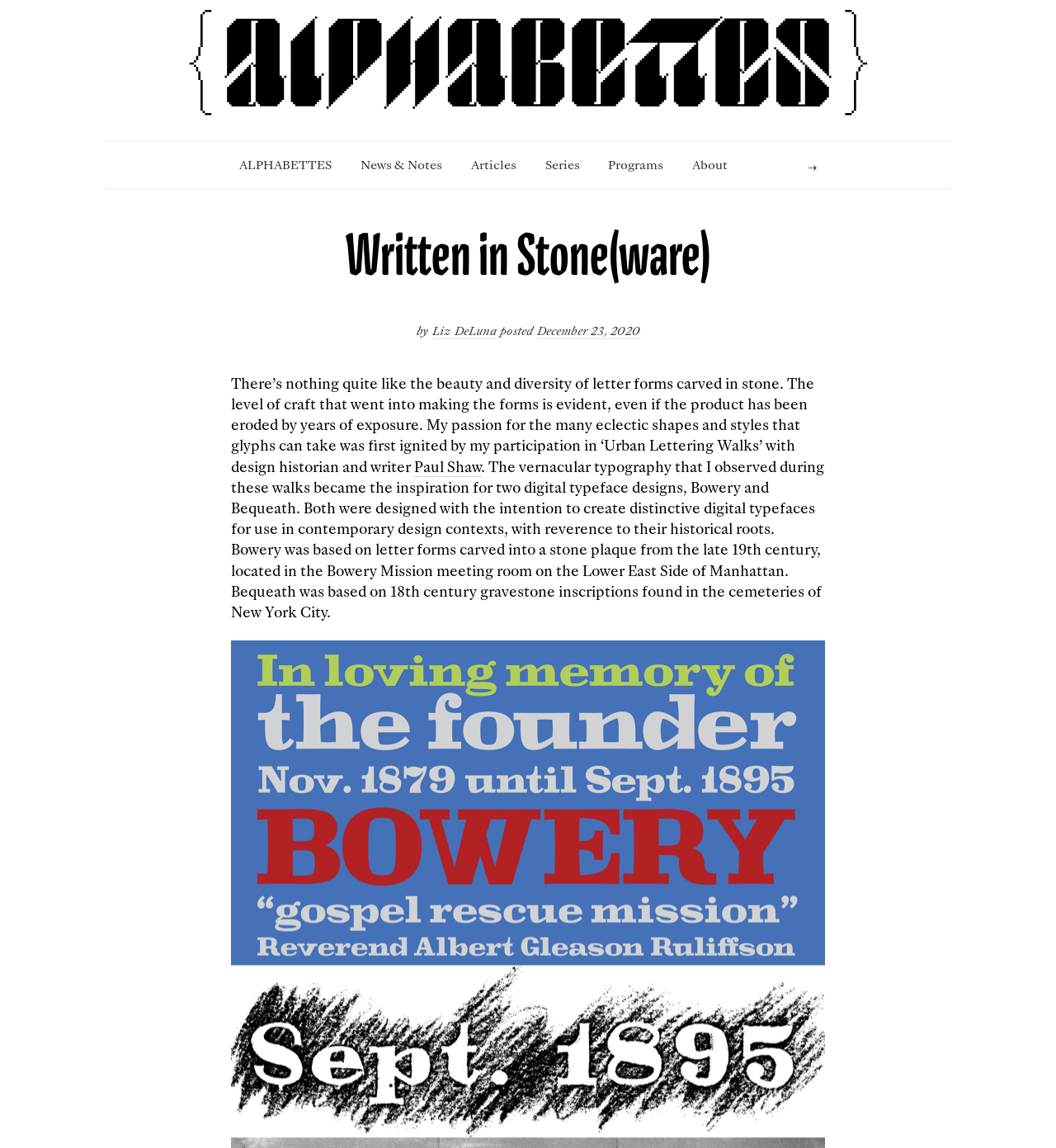Given the webpage screenshot, identify the bounding box of the UI element that matches this description: "December 23, 2020".

[0.508, 0.28, 0.605, 0.295]